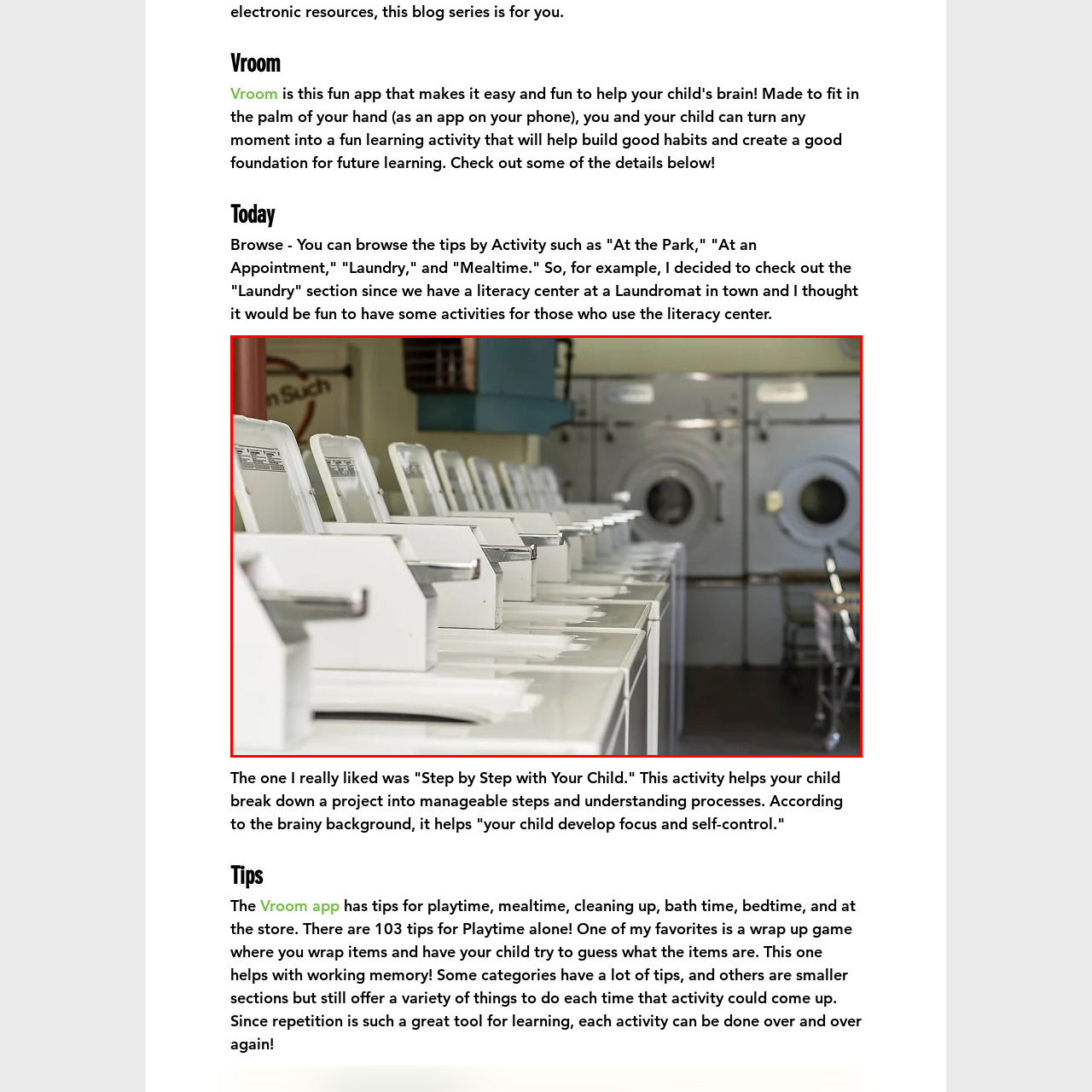What is the purpose of the laundromat?
Review the image highlighted by the red bounding box and respond with a brief answer in one word or phrase.

Wash and dry clothes